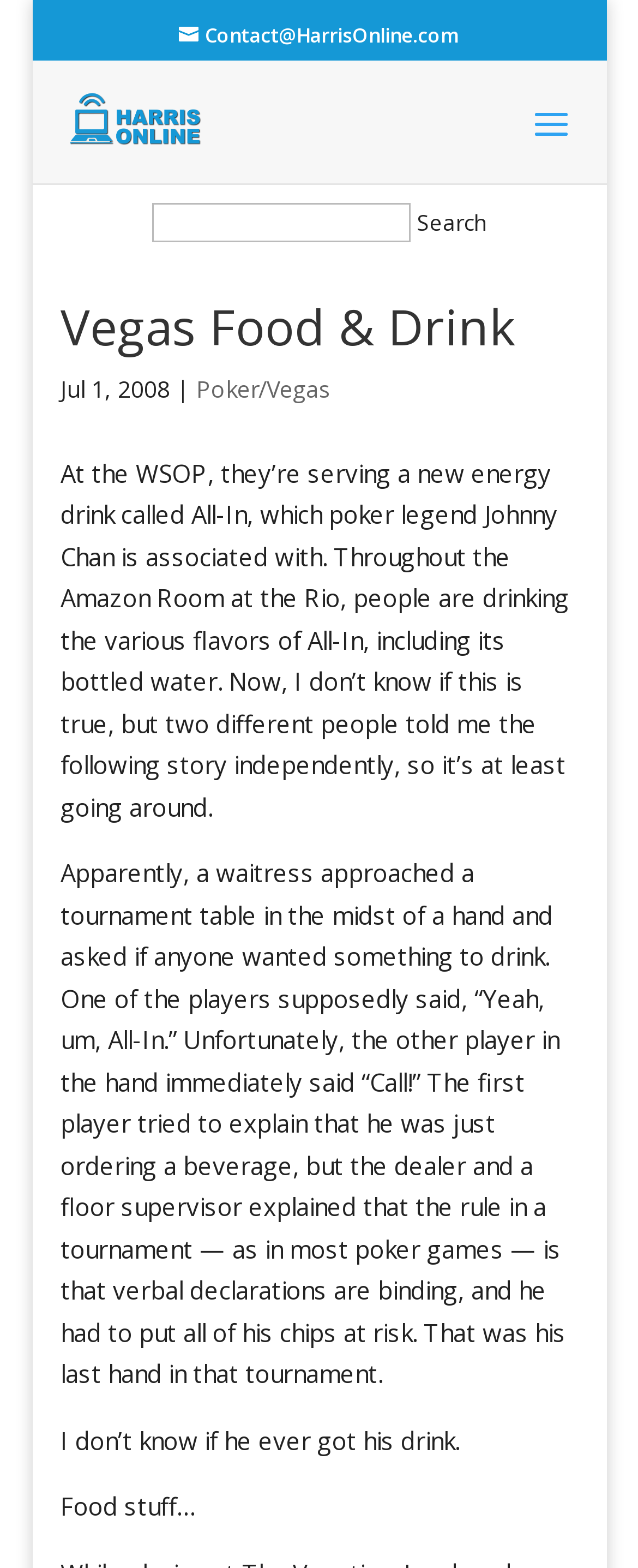Using the element description: "name="s" placeholder="Search …" title="Search for:"", determine the bounding box coordinates for the specified UI element. The coordinates should be four float numbers between 0 and 1, [left, top, right, bottom].

[0.464, 0.038, 0.828, 0.04]